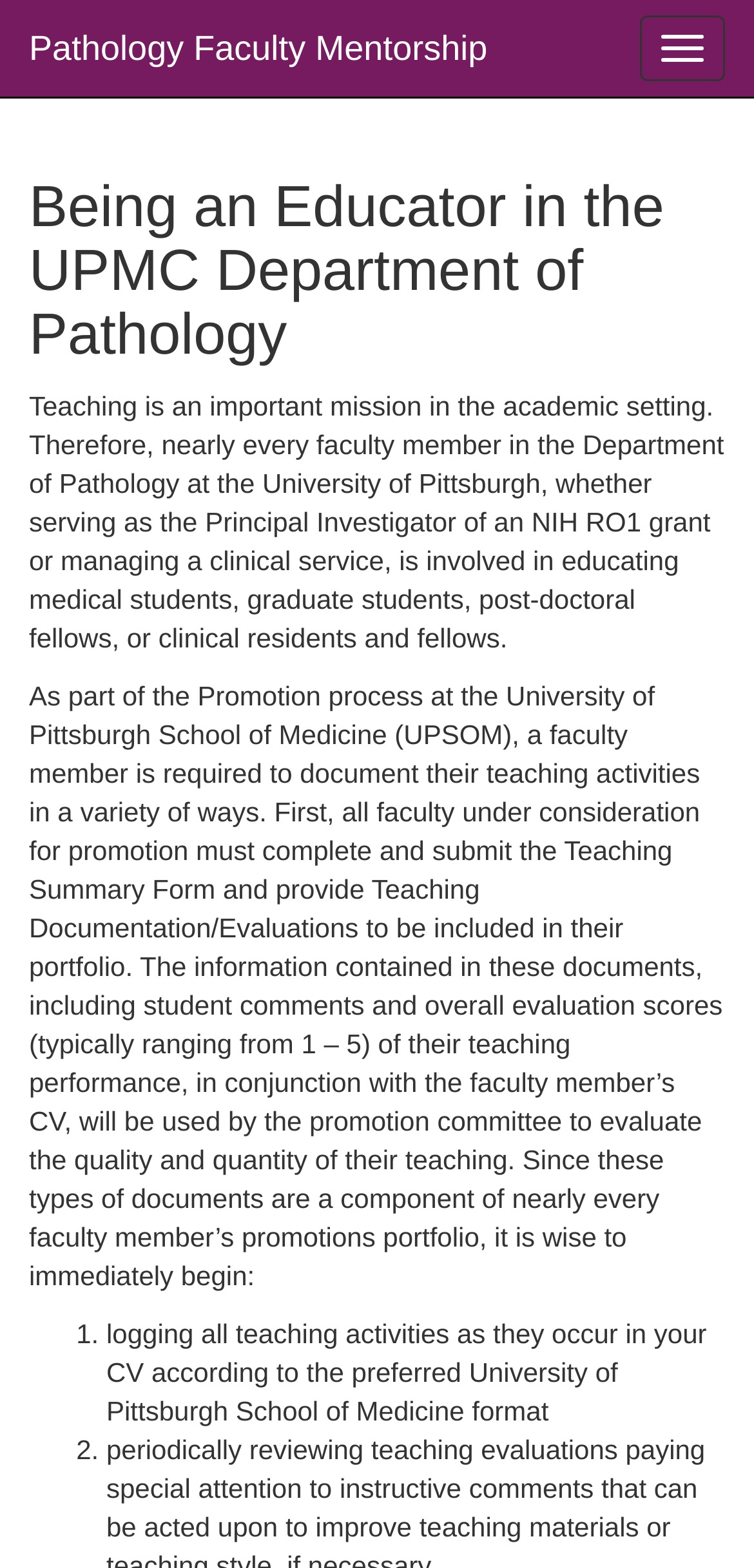What is required for promotion at the University of Pittsburgh School of Medicine?
Utilize the image to construct a detailed and well-explained answer.

As part of the Promotion process at the University of Pittsburgh School of Medicine, a faculty member is required to document their teaching activities in a variety of ways, including completing and submitting the Teaching Summary Form and providing Teaching Documentation/Evaluations to be included in their portfolio.